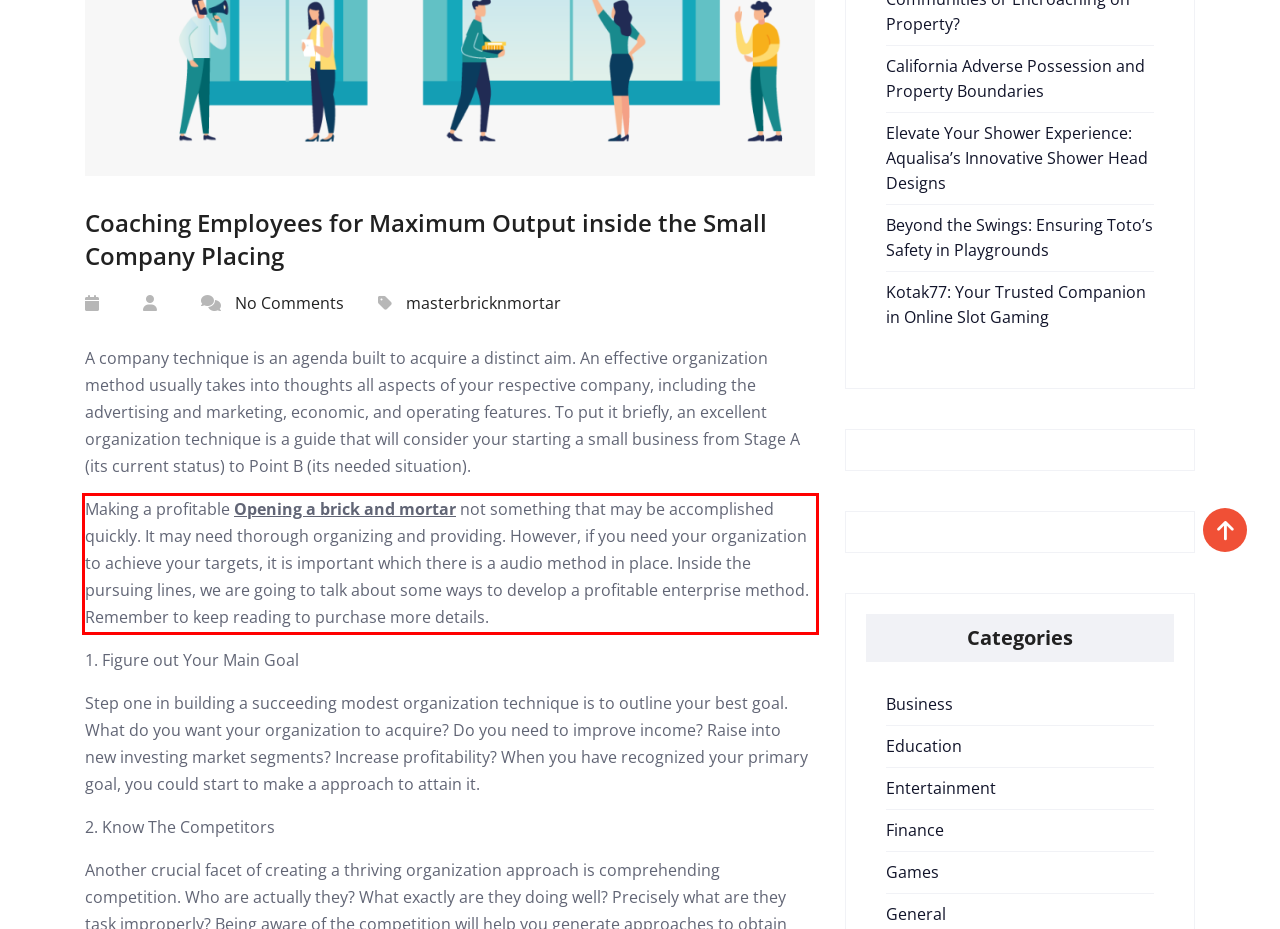Given a screenshot of a webpage with a red bounding box, please identify and retrieve the text inside the red rectangle.

Making a profitable Opening a brick and mortar not something that may be accomplished quickly. It may need thorough organizing and providing. However, if you need your organization to achieve your targets, it is important which there is a audio method in place. Inside the pursuing lines, we are going to talk about some ways to develop a profitable enterprise method. Remember to keep reading to purchase more details.